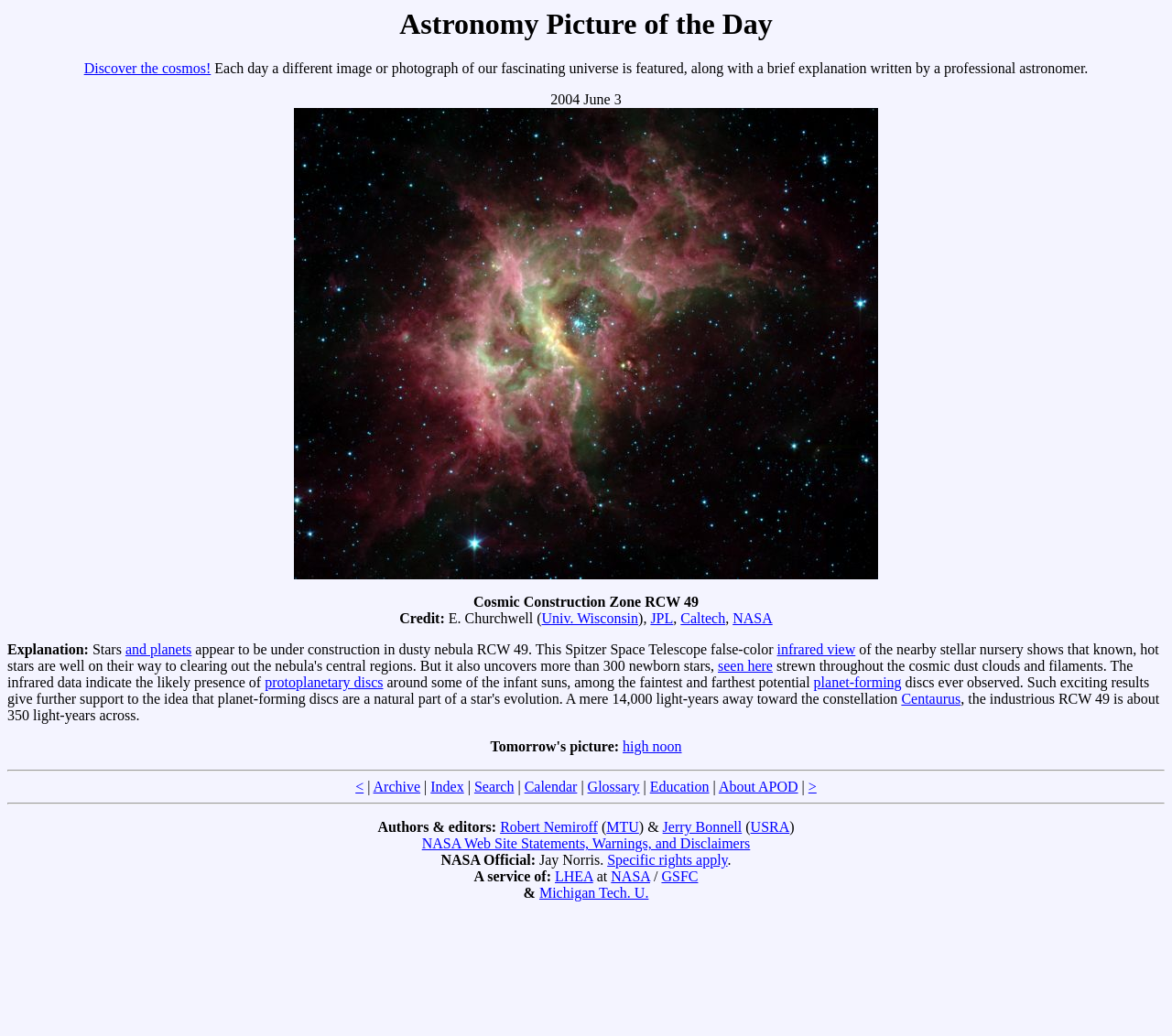Determine the bounding box coordinates of the clickable area required to perform the following instruction: "See Explanation". The coordinates should be represented as four float numbers between 0 and 1: [left, top, right, bottom].

[0.251, 0.547, 0.749, 0.562]